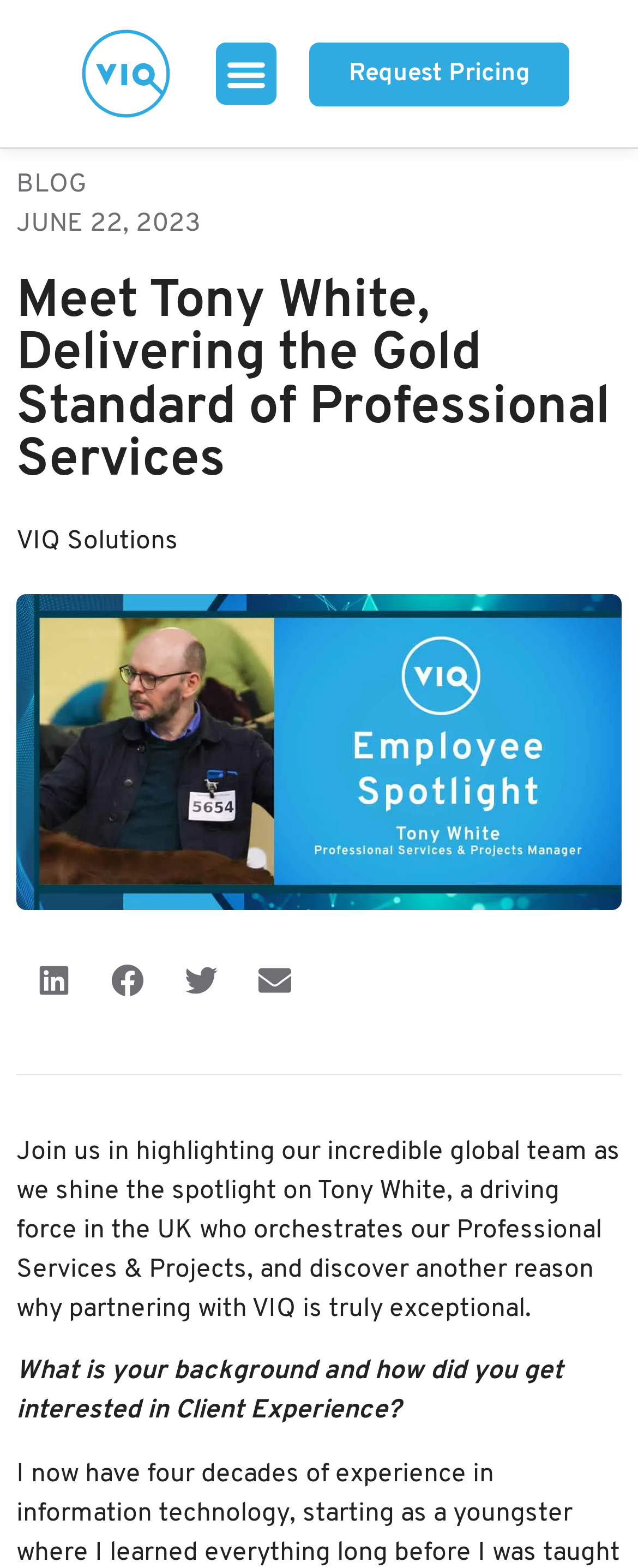What is the date mentioned in the blog section?
Using the image provided, answer with just one word or phrase.

JUNE 22, 2023